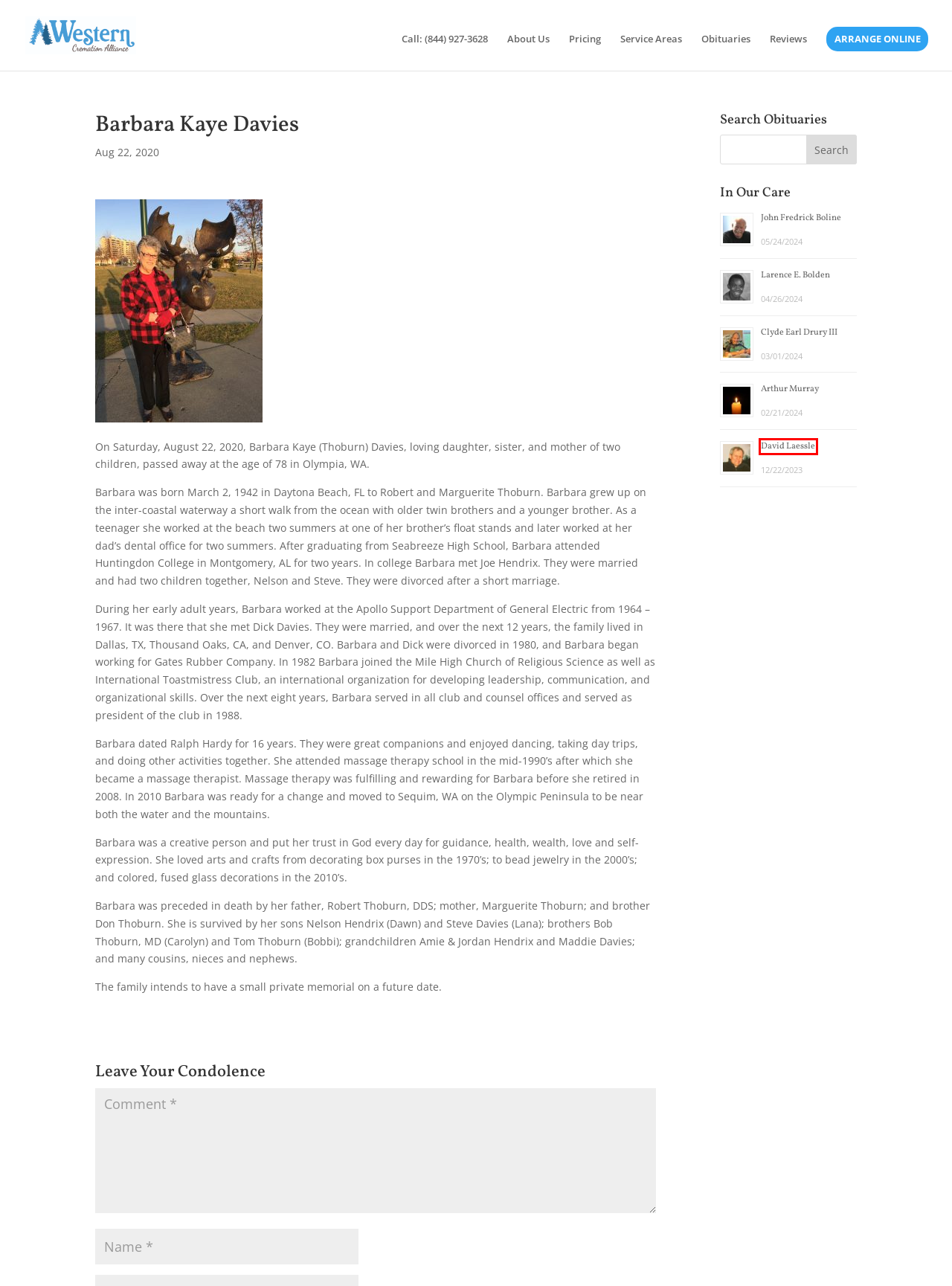Look at the screenshot of a webpage where a red rectangle bounding box is present. Choose the webpage description that best describes the new webpage after clicking the element inside the red bounding box. Here are the candidates:
A. About Us - Western Cremation Alliance - Serving Seattle & Portland
B. Service Areas - Western Cremation Alliance - Seattle & Portland Metro
C. Pricing - Western Cremation Alliance - $994 Cremation Services
D. David Laessle Obituary - Western Cremation Alliance
E. Clyde Earl Drury III Obituary - Western Cremation Alliance
F. Western Cremation Alliance
G. Client Reviews - Western Cremation Alliance - Seattle & Portland
H. Larence E. Bolden Obituary - Western Cremation Alliance

D